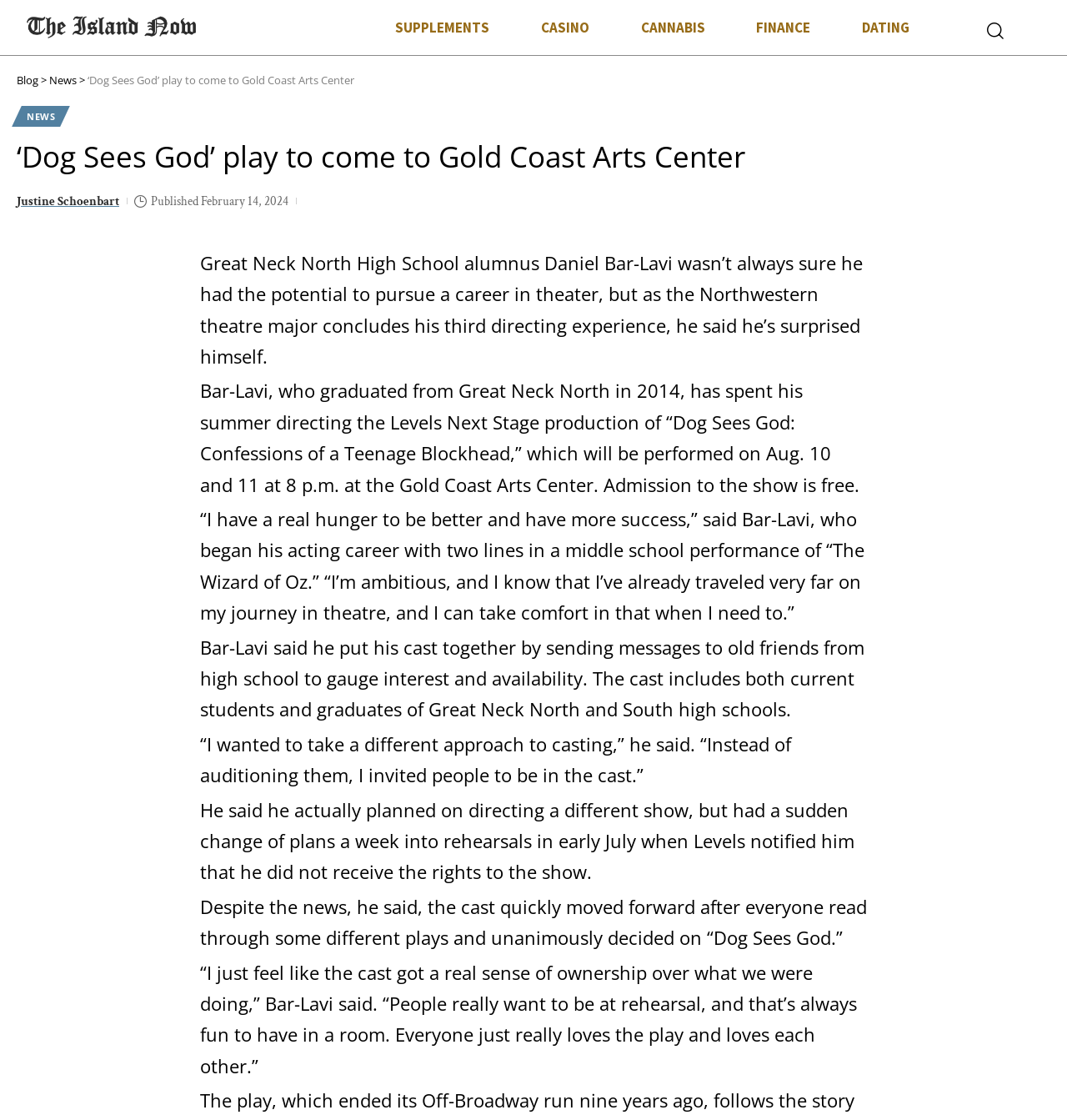Create a detailed narrative of the webpage’s visual and textual elements.

The webpage is about an article titled "‘Dog Sees God’ play to come to Gold Coast Arts Center" and features a story about Great Neck North High School alumnus Daniel Bar-Lavi, who is directing a play. 

At the top of the page, there are several links, including "SUPPLEMENTS", "CASINO", "CANNABIS", "FINANCE", and "DATING", which are positioned horizontally across the page. Below these links, there is a header section with links to "Blog" and "News", as well as a title that matches the article title. 

The main content of the article is divided into several paragraphs, which are positioned in the middle of the page. The text describes Daniel Bar-Lavi's journey in theater, including his experience directing the play "Dog Sees God" and his approach to casting. The paragraphs are arranged vertically, with each one building on the previous one to tell the story. 

On the top-right corner of the page, there is a small icon represented by "\ue946". At the bottom of the page, there is no visible content.